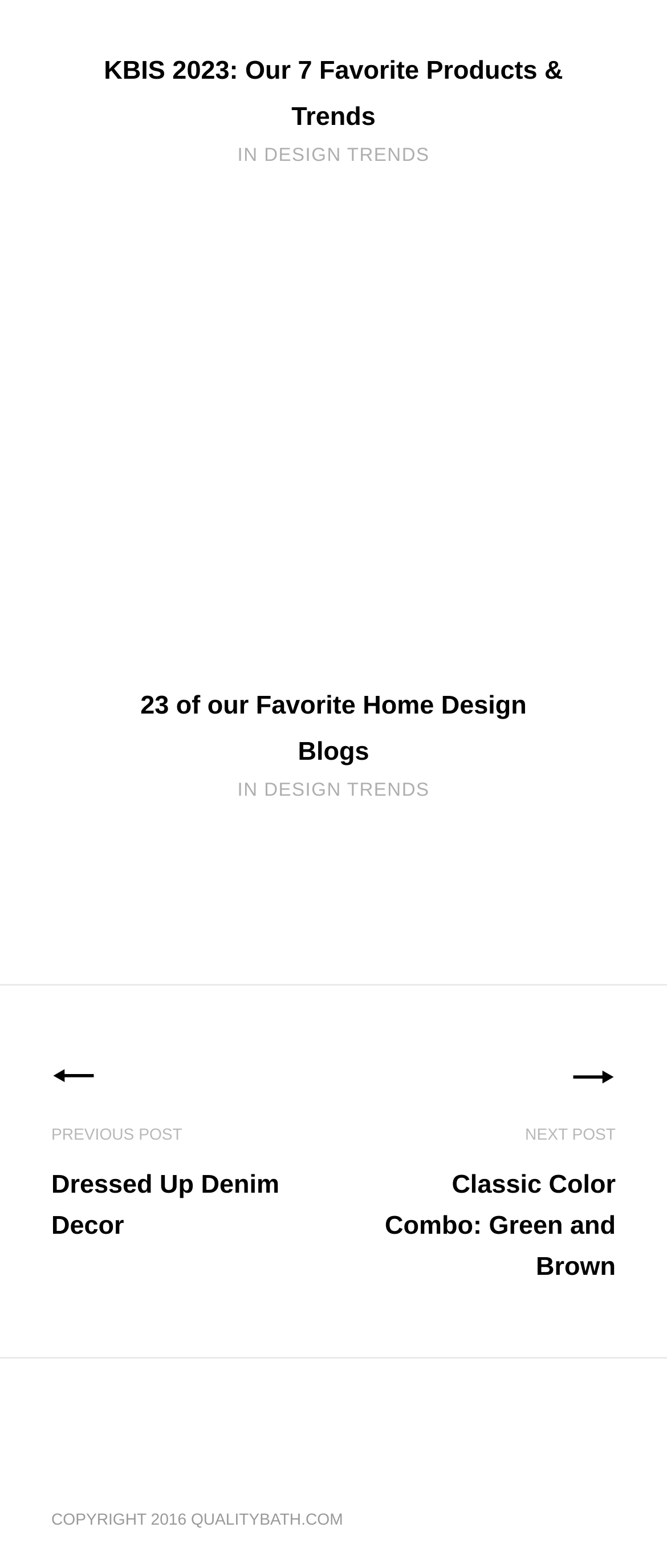What is the category of the article?
Kindly give a detailed and elaborate answer to the question.

The category of the article can be determined by looking at the static text 'IN DESIGN TRENDS' which appears twice on the webpage, indicating that the article belongs to the 'Design Trends' category.